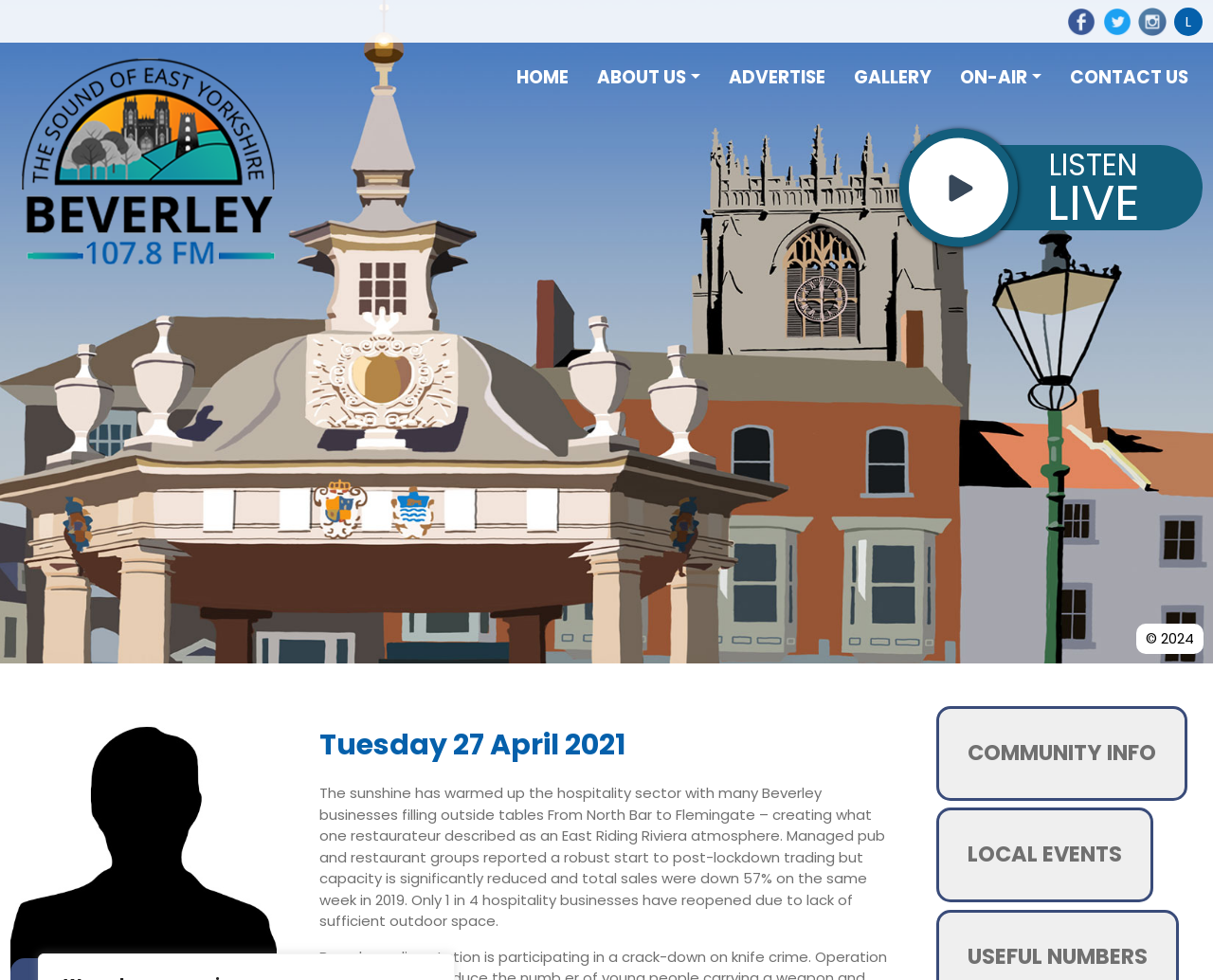Find the bounding box coordinates of the element's region that should be clicked in order to follow the given instruction: "Check the COMMUNITY INFO". The coordinates should consist of four float numbers between 0 and 1, i.e., [left, top, right, bottom].

[0.772, 0.721, 0.979, 0.817]